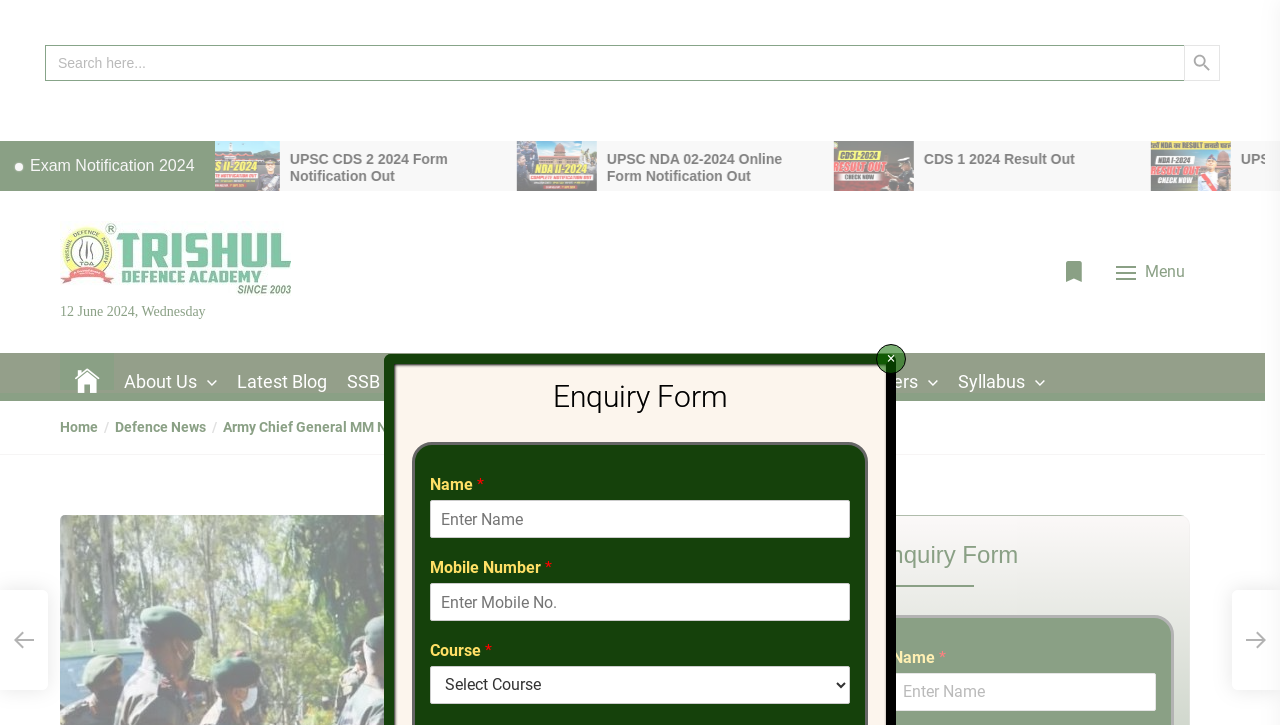Write an elaborate caption that captures the essence of the webpage.

The webpage appears to be a news article or blog post from Trishul Defence Academy, with a focus on defence news and exam notifications. At the top of the page, there is a search bar with a search button and a search icon. Below the search bar, there is a heading that reads "Exam Notification 2024".

The main content of the page is divided into several sections. The first section lists various exam notifications, including UPSC CDS 2 2024 Form Notification Out, UPSC NDA 02-2024 Online Form Notification Out, CDS 1 2024 Result Out, and UPSC NDA 1 2024 Result Out. Each notification has a link to read more.

To the right of the exam notifications, there is a section with links to Trishul Defence Academy's website, including About Us, Latest Blog, SSB Series, Officers, Non-Officers, Success Stories, Others, and Syllabus.

Below the exam notifications, there is a section with a heading that reads "Army Chief General MM Narwane takes stock of operational preparations on North-East Border". This section appears to be the main article or news post.

At the bottom of the page, there is a navigation menu with breadcrumbs, showing the path from the home page to the current article. There is also an enquiry form with fields for name, mobile number, and a dropdown menu.

Throughout the page, there are various buttons and links, including a "Read later" button, a "Menu" button, and links to social media or other external websites.